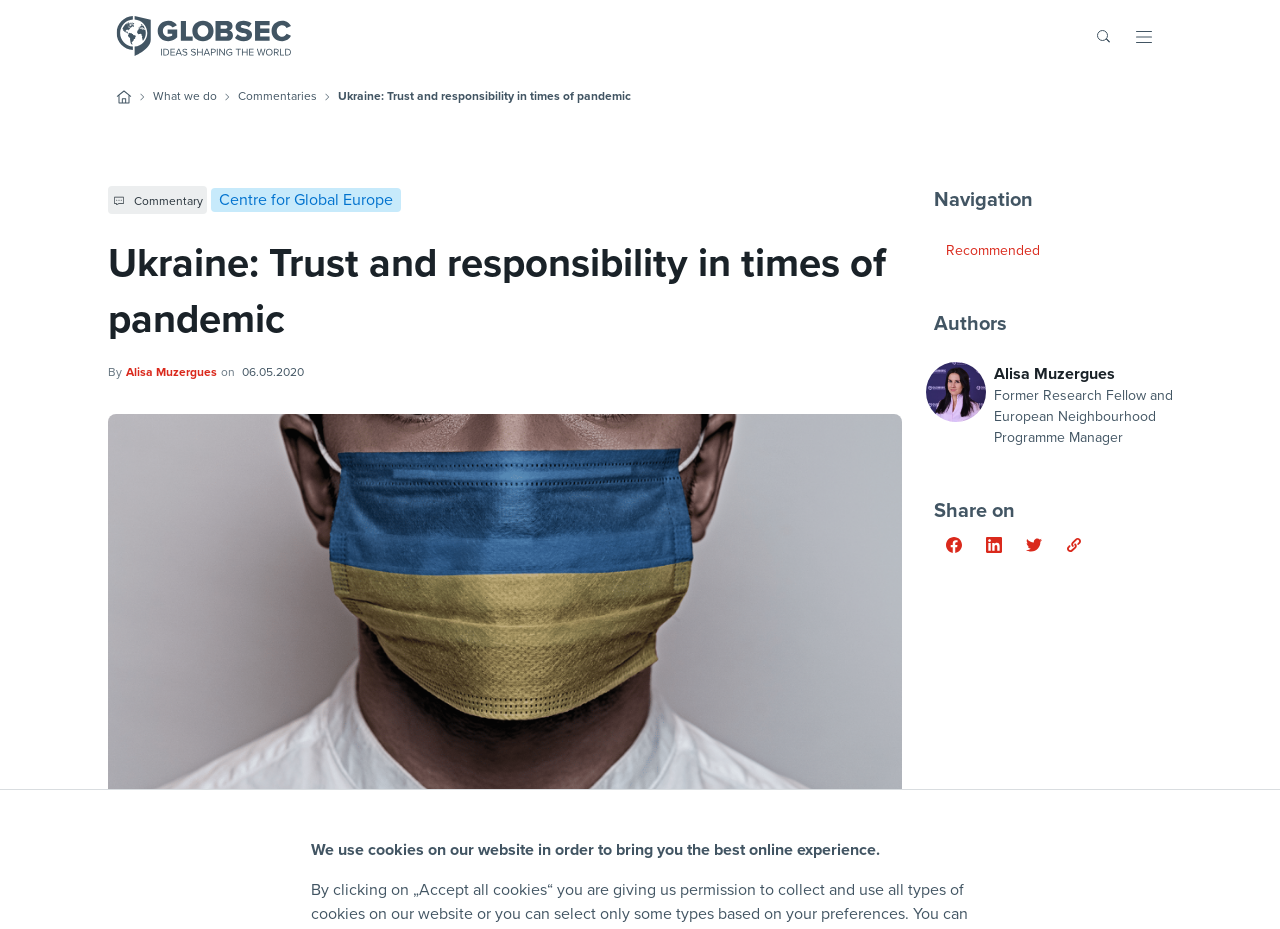Who is the author of the article?
Please describe in detail the information shown in the image to answer the question.

The author of the article is Alisa Muzergues, which can be found below the heading of the article, along with the date of publication.